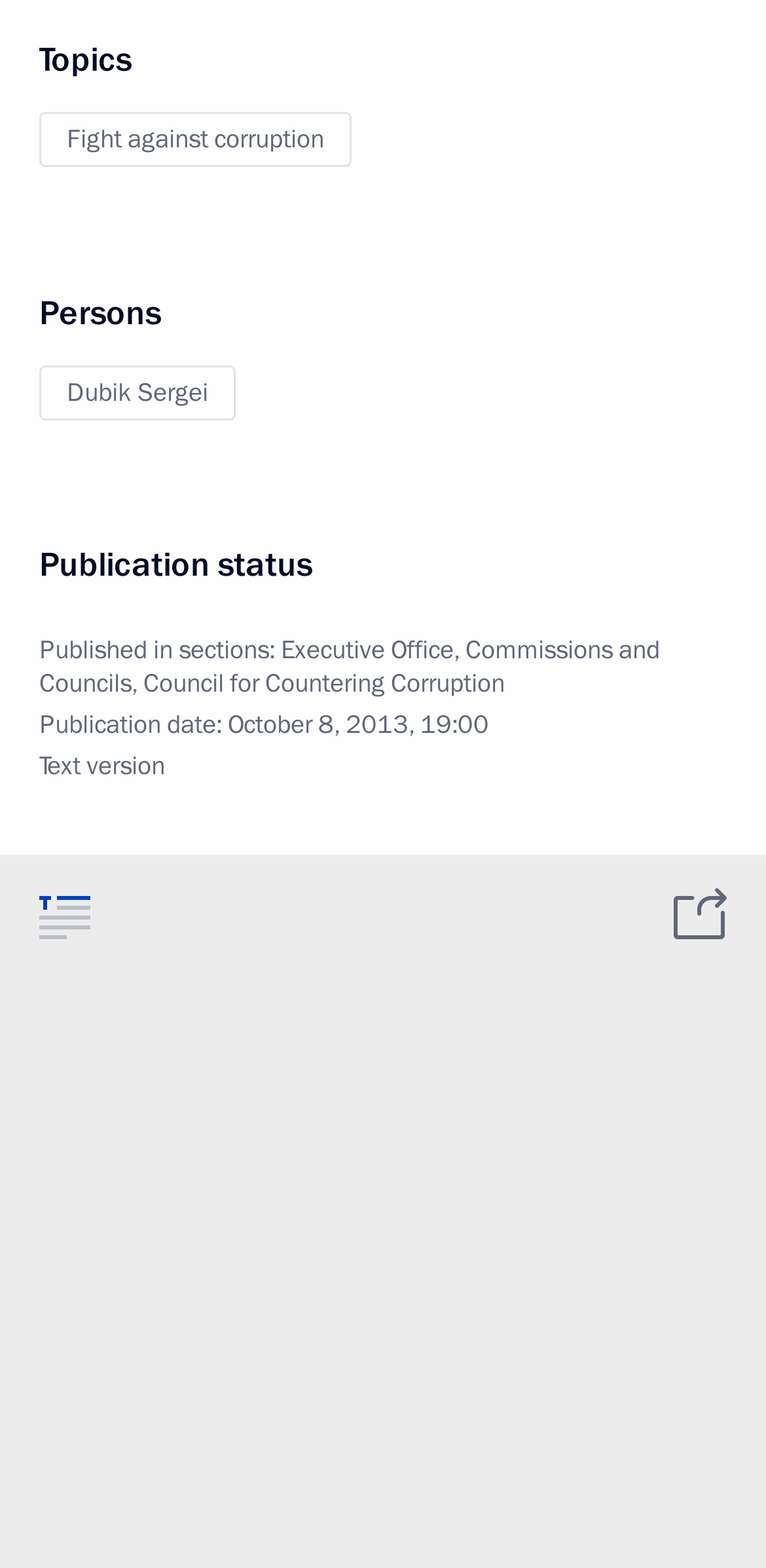Provide the bounding box coordinates of the section that needs to be clicked to accomplish the following instruction: "Click on the 'Fight against corruption' link."

[0.051, 0.071, 0.459, 0.106]